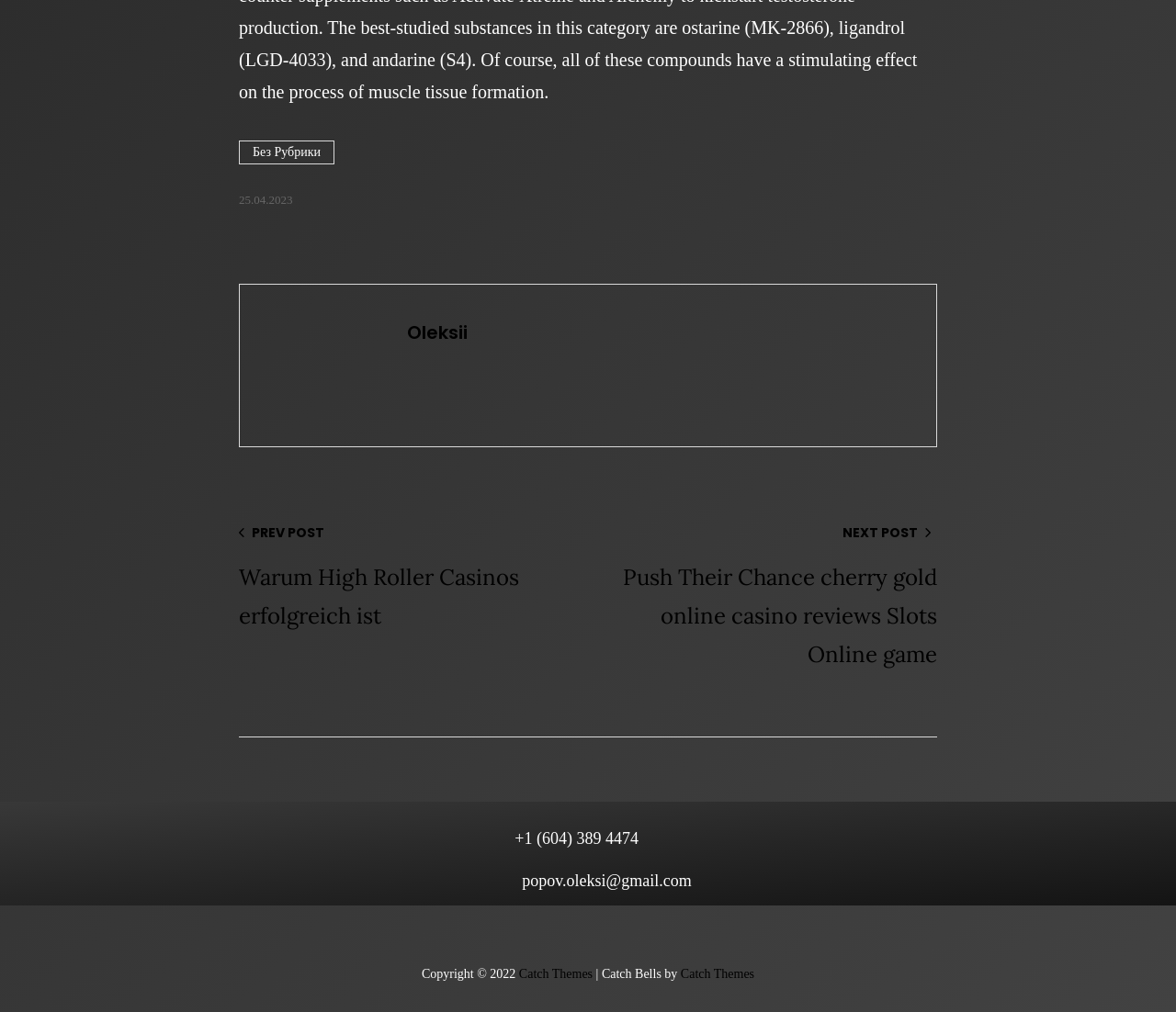What is the phone number provided?
By examining the image, provide a one-word or phrase answer.

+1 (604) 389 4474